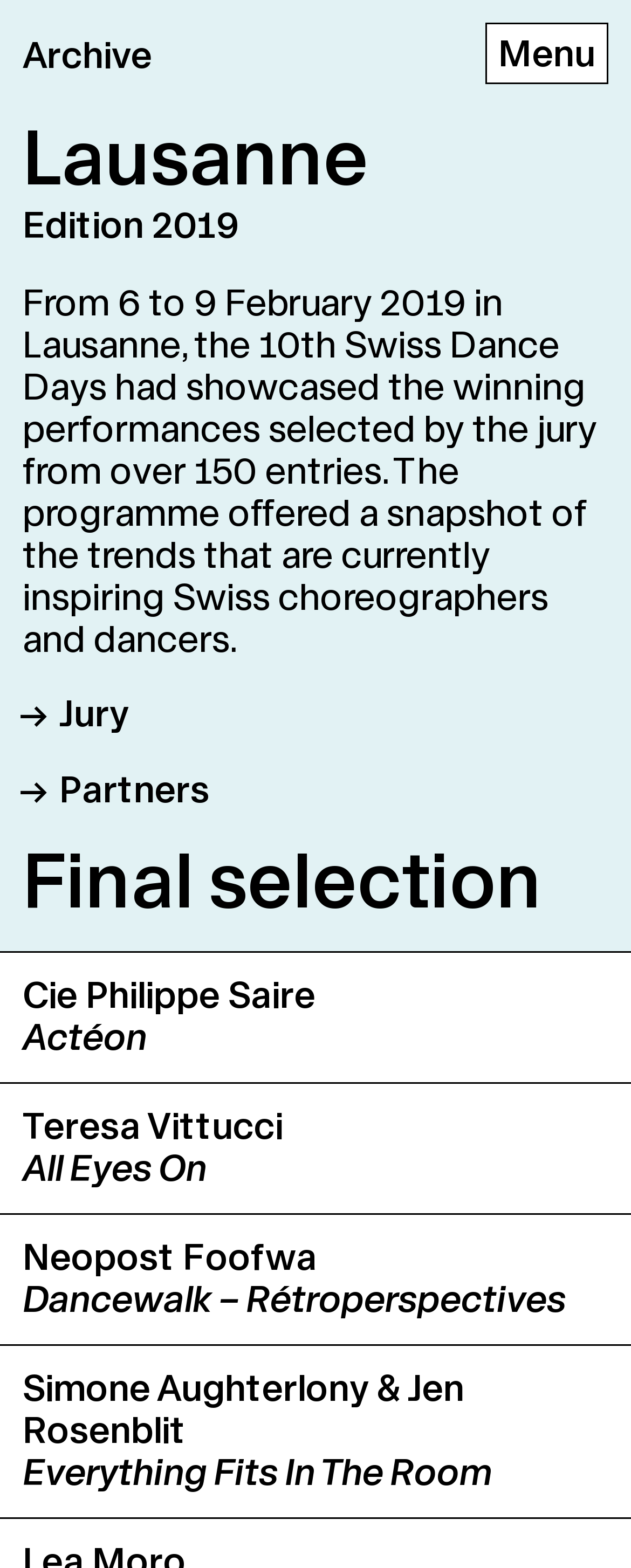Please indicate the bounding box coordinates of the element's region to be clicked to achieve the instruction: "Click the 'Menu' button". Provide the coordinates as four float numbers between 0 and 1, i.e., [left, top, right, bottom].

[0.769, 0.014, 0.964, 0.054]